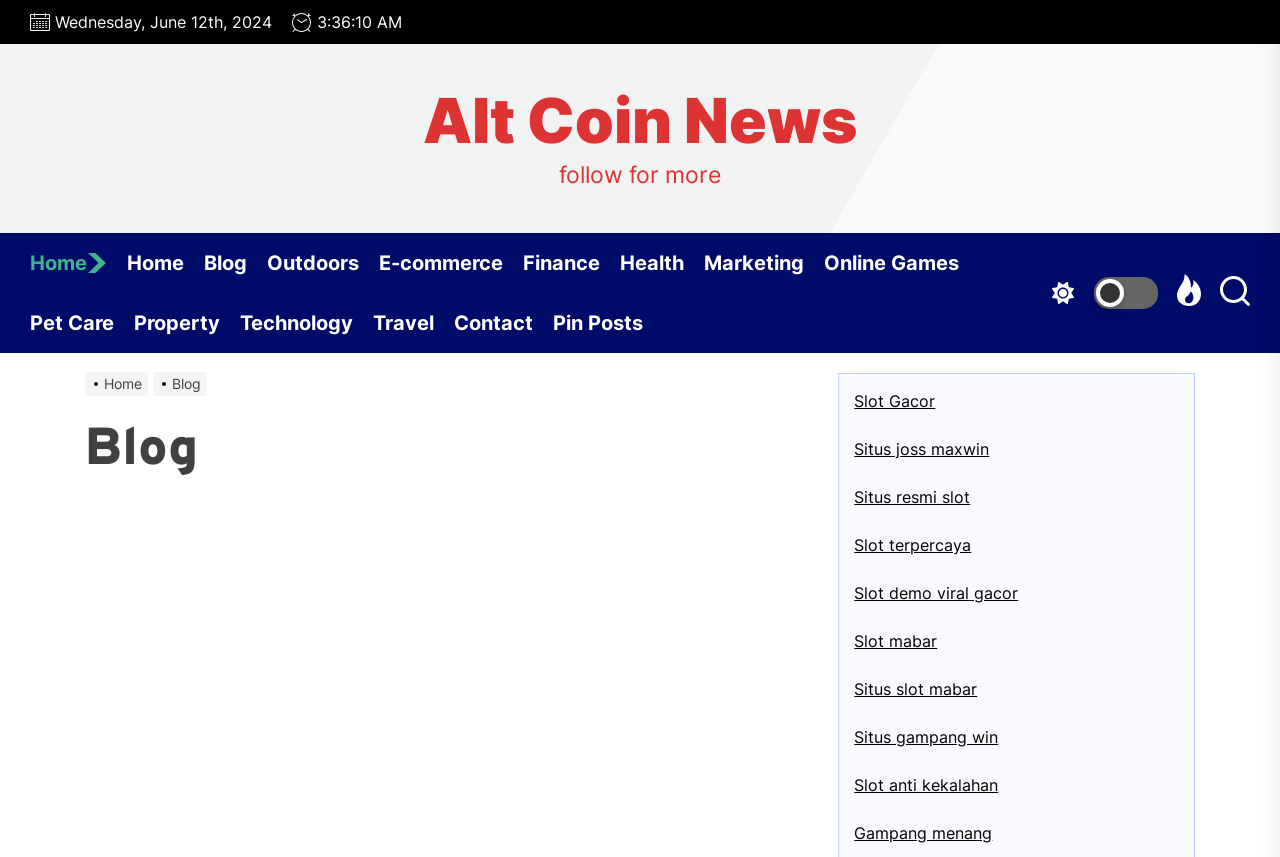Show the bounding box coordinates of the element that should be clicked to complete the task: "go to home page".

[0.023, 0.272, 0.099, 0.342]